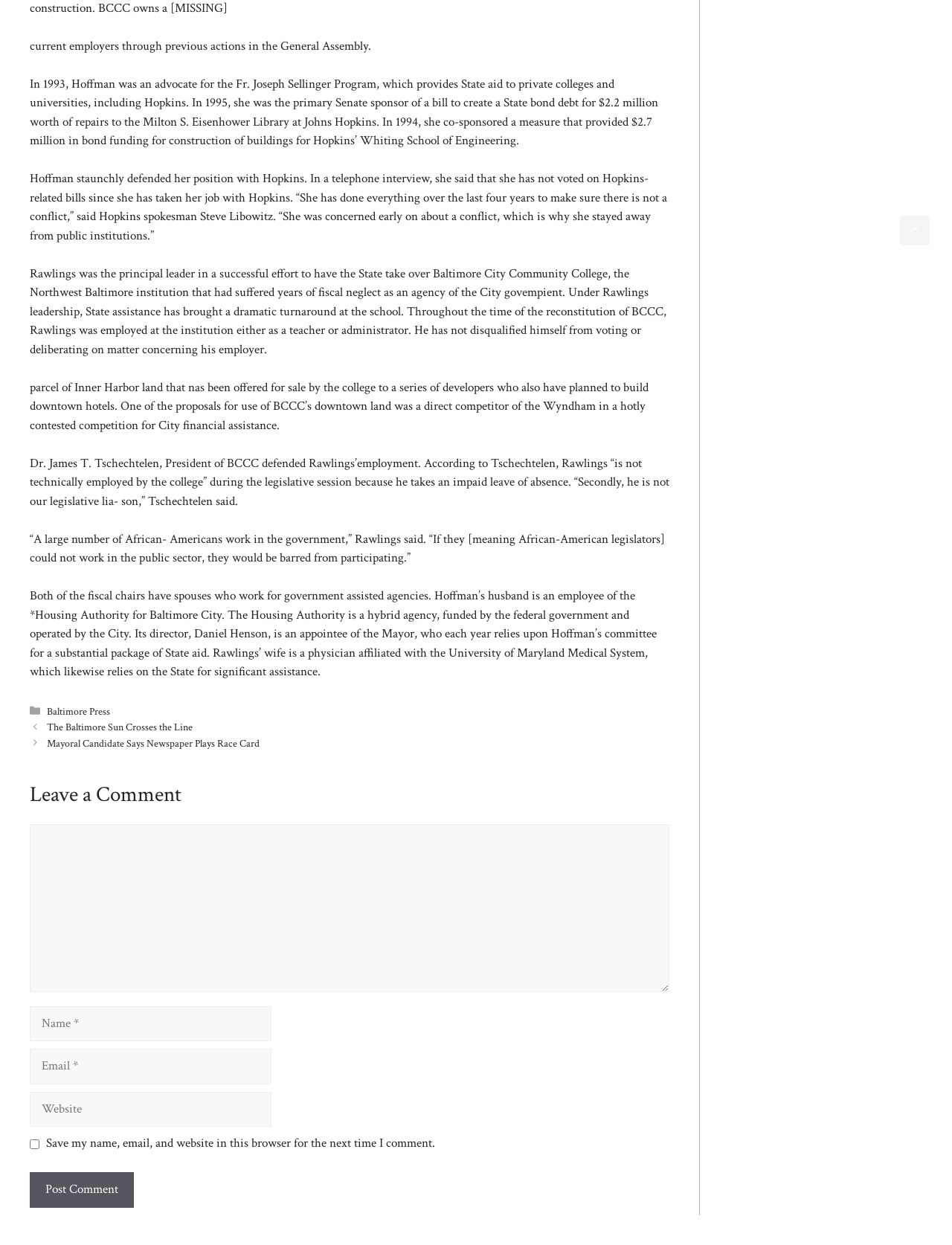What is the relationship between Hoffman's husband and the Housing Authority?
Please provide a single word or phrase as your answer based on the image.

Employee